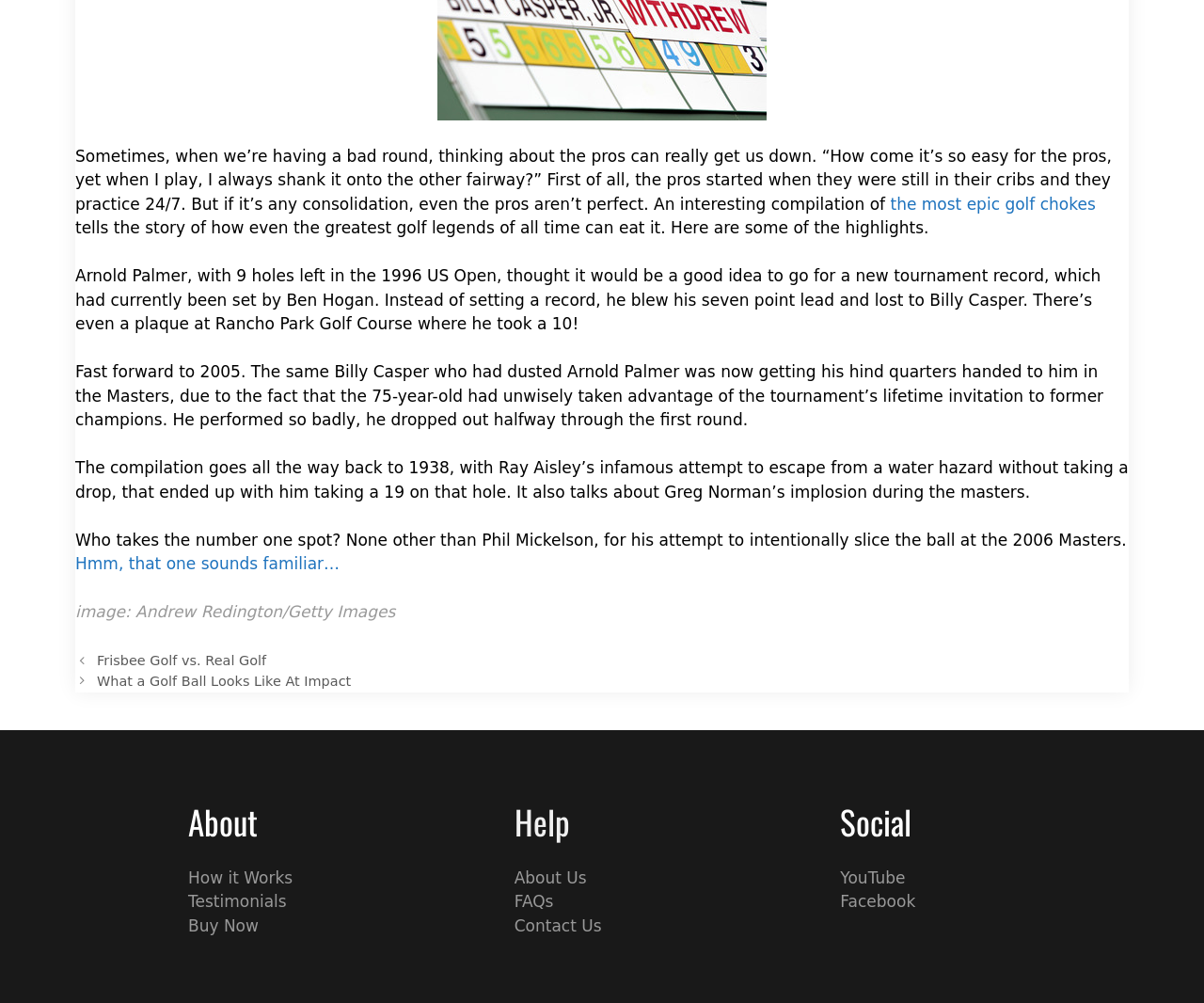Locate the bounding box coordinates of the UI element described by: "Book for the Private View". Provide the coordinates as four float numbers between 0 and 1, formatted as [left, top, right, bottom].

None